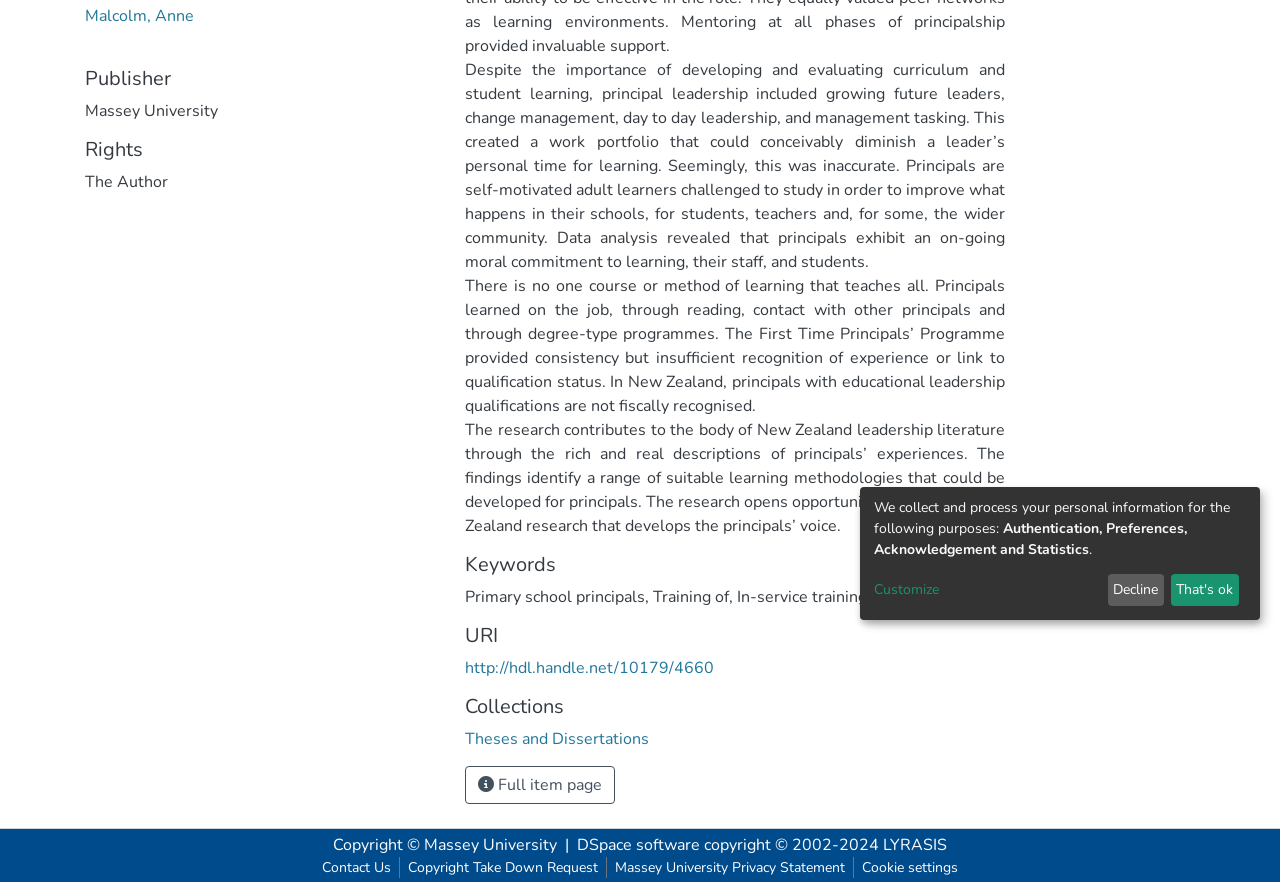Provide the bounding box coordinates in the format (top-left x, top-left y, bottom-right x, bottom-right y). All values are floating point numbers between 0 and 1. Determine the bounding box coordinate of the UI element described as: Full item page

[0.363, 0.868, 0.48, 0.911]